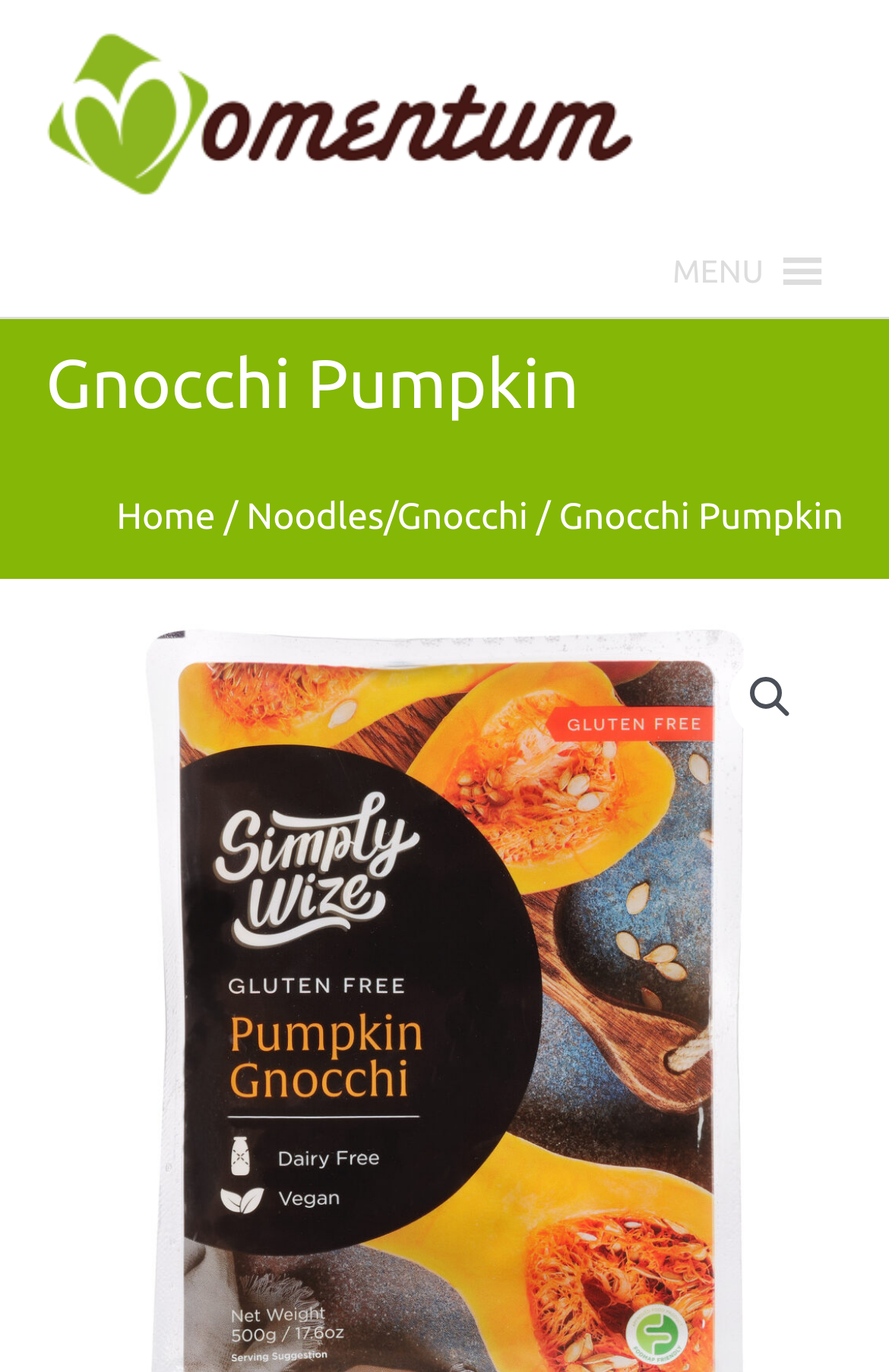Answer with a single word or phrase: 
What is the icon next to the MENU button?

uf333